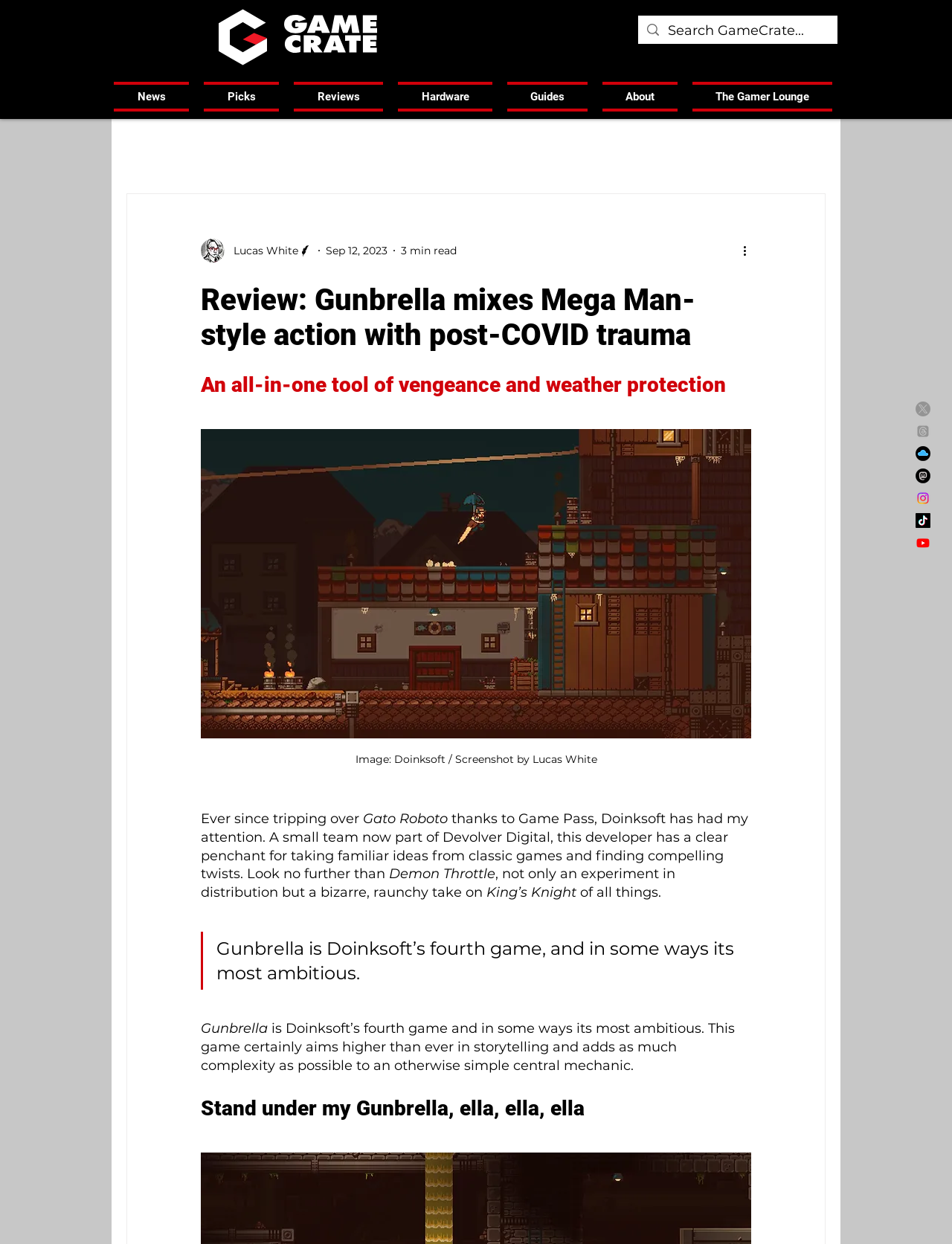Locate the bounding box coordinates of the area you need to click to fulfill this instruction: 'Read the review of Gunbrella'. The coordinates must be in the form of four float numbers ranging from 0 to 1: [left, top, right, bottom].

[0.211, 0.227, 0.789, 0.283]